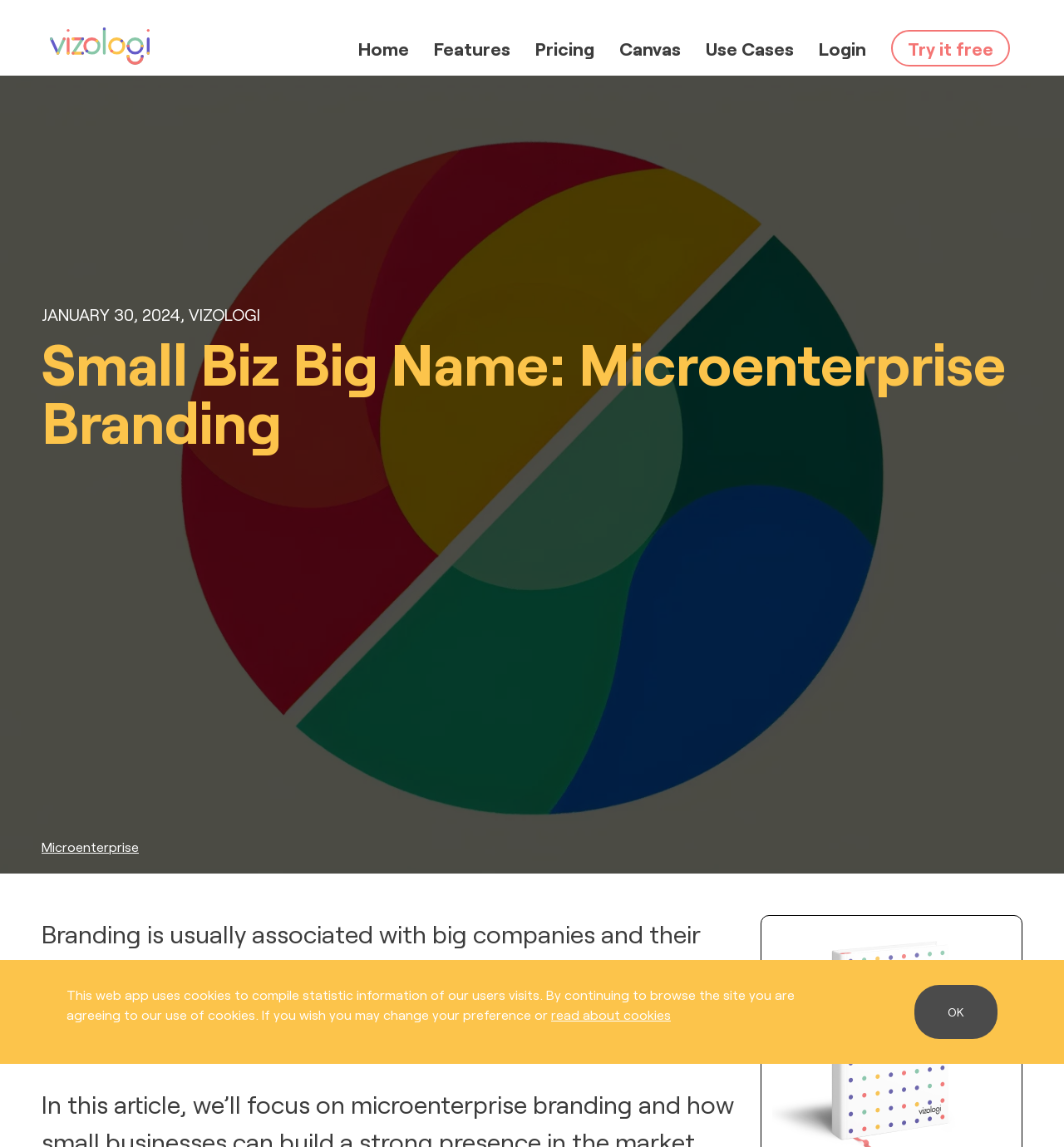Explain the features and main sections of the webpage comprehensively.

This webpage is about microenterprise branding, with a focus on how small businesses can create a big brand identity. At the top left of the page, there is a logo image that spans the entire width of the page. Below the logo, there is a navigation menu with links to "Home", "Features", "Pricing", "Canvas", "Use Cases", and "Login", arranged horizontally from left to right. 

To the right of the navigation menu, there is a call-to-action button "Try it free". Above the navigation menu, there is a small link to an external webpage. 

In the main content area, there is a heading "Small Biz Big Name: Microenterprise Branding" followed by a subheading "Microenterprise" which is a link. Below the subheading, there is a paragraph of text that explains the importance of branding for microenterprises. 

At the bottom of the page, there is a notification about the use of cookies on the website, with a link to read more about cookies and an "OK" button to acknowledge the notification. There is also a small text "JANUARY 30, 2024, VIZOLOGI" at the bottom left of the page, which appears to be a date and company name.